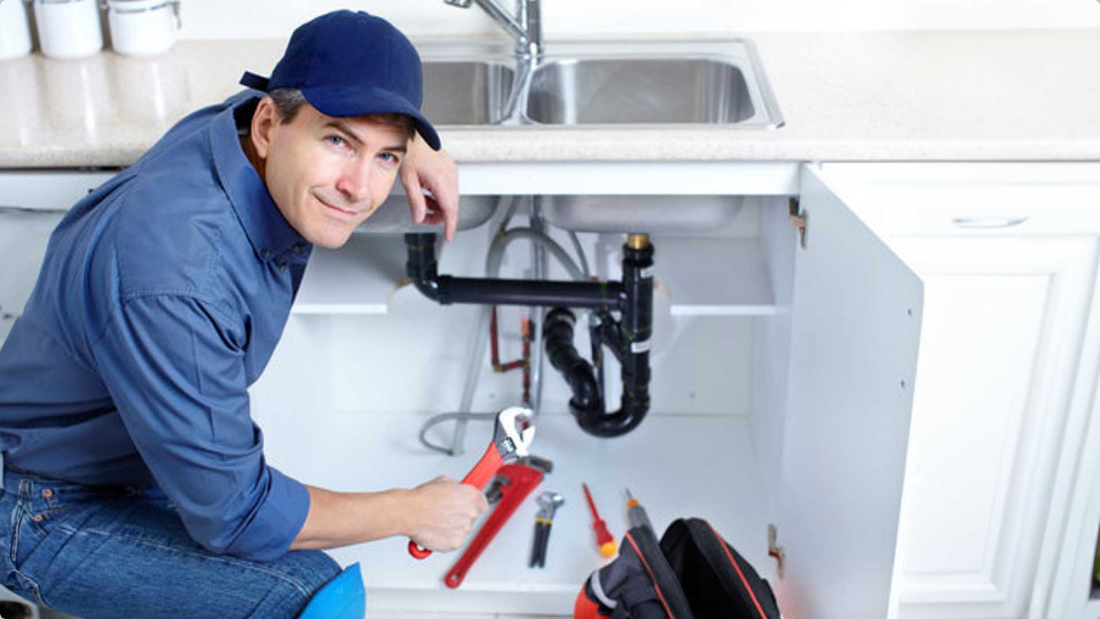Answer the question in a single word or phrase:
What is visible above the plumber?

A clean countertop